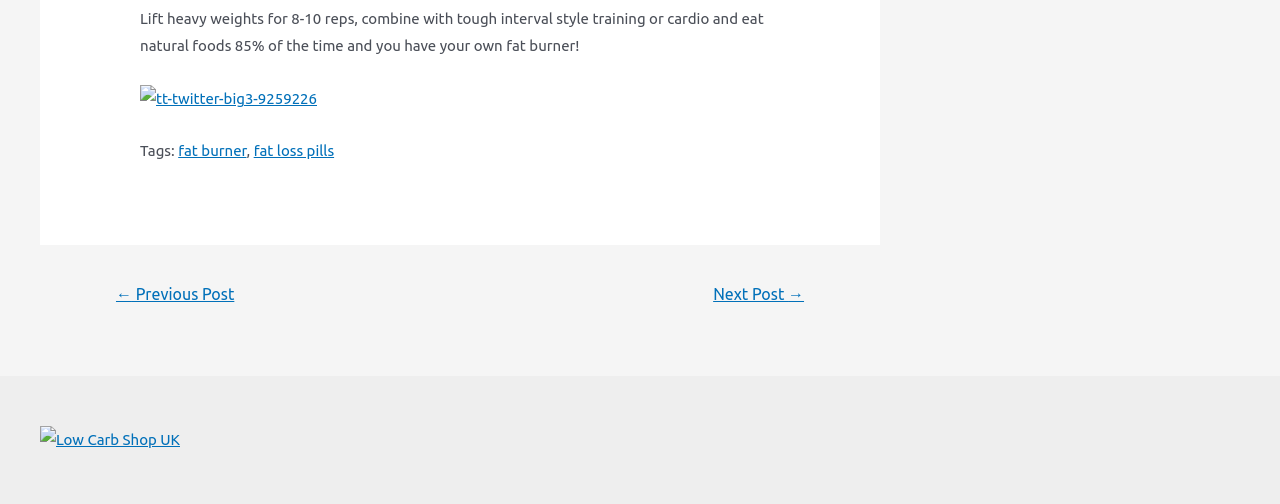Using the provided description alt="tt-twitter-big3-9259226", find the bounding box coordinates for the UI element. Provide the coordinates in (top-left x, top-left y, bottom-right x, bottom-right y) format, ensuring all values are between 0 and 1.

[0.109, 0.177, 0.248, 0.211]